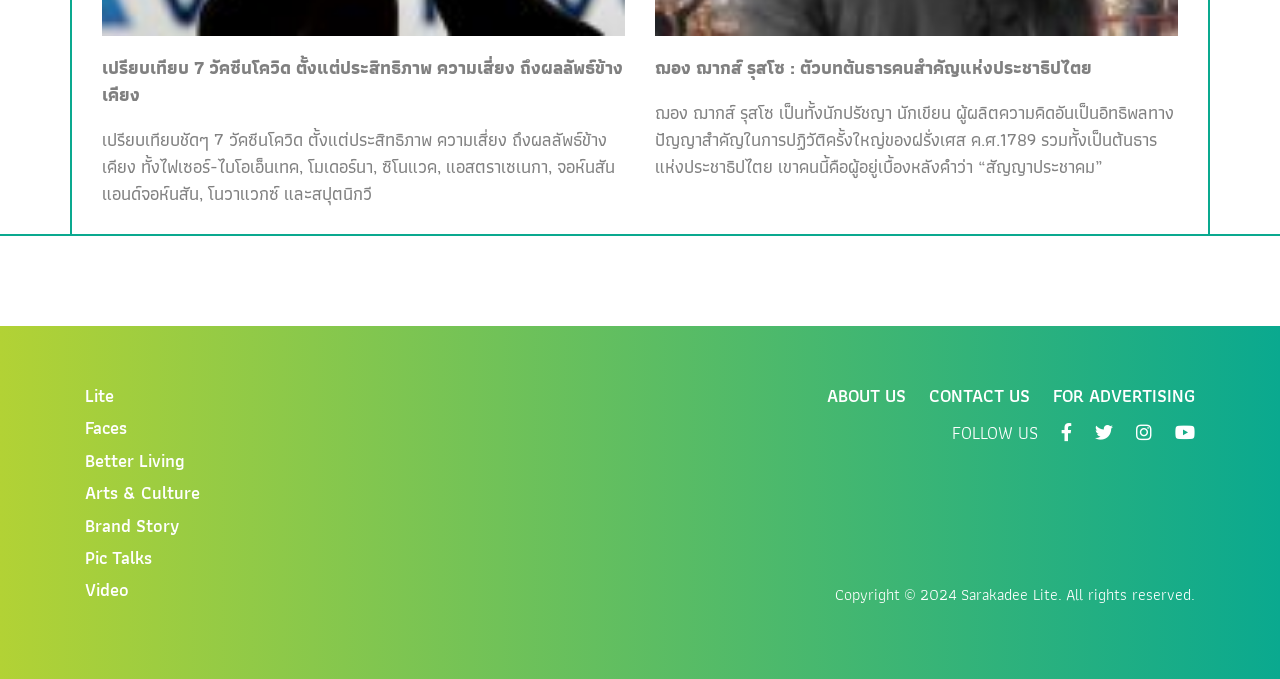Please identify the bounding box coordinates of the area that needs to be clicked to follow this instruction: "Contact us".

[0.726, 0.561, 0.805, 0.604]